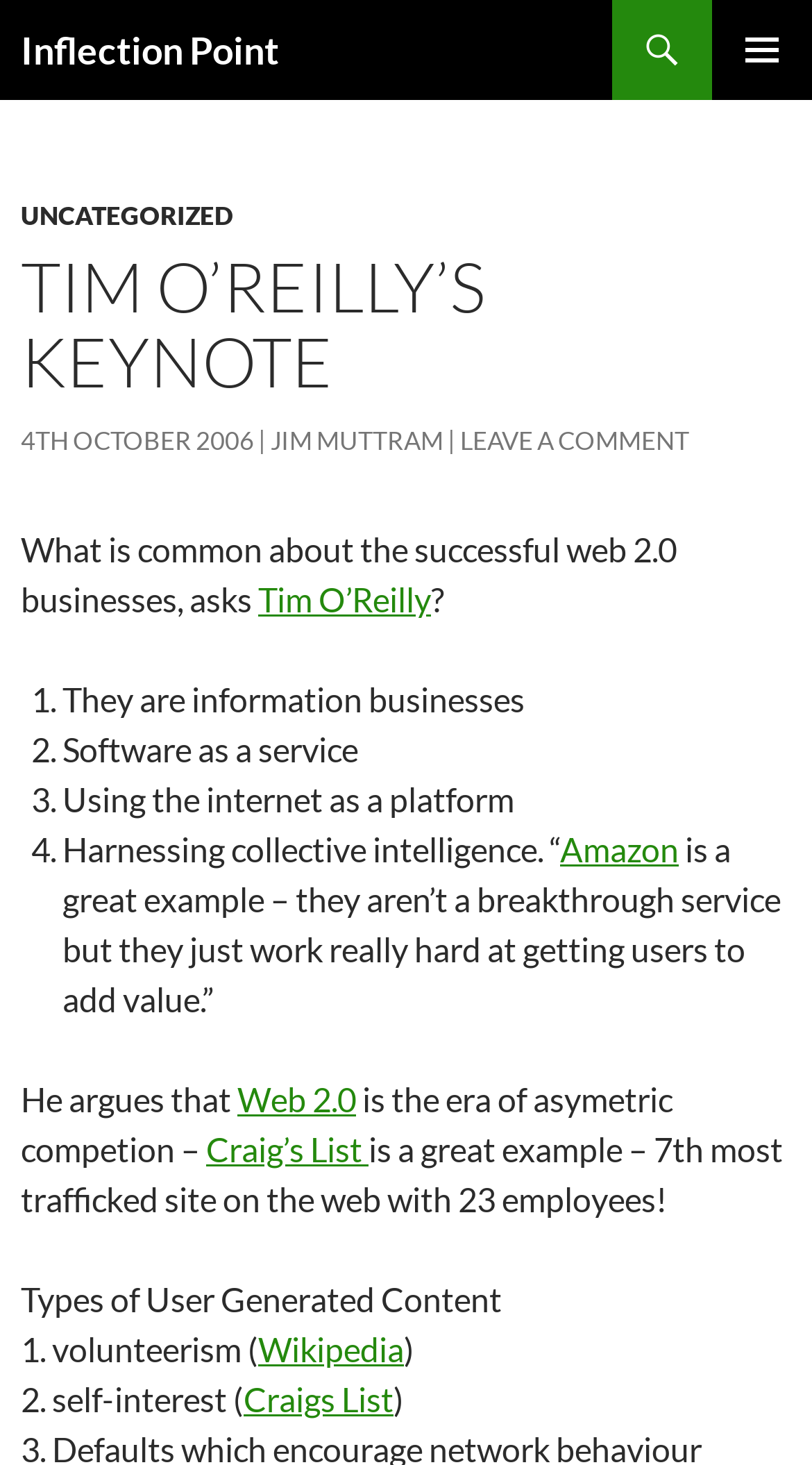Please find the bounding box coordinates of the element that you should click to achieve the following instruction: "Share on Facebook". The coordinates should be presented as four float numbers between 0 and 1: [left, top, right, bottom].

None